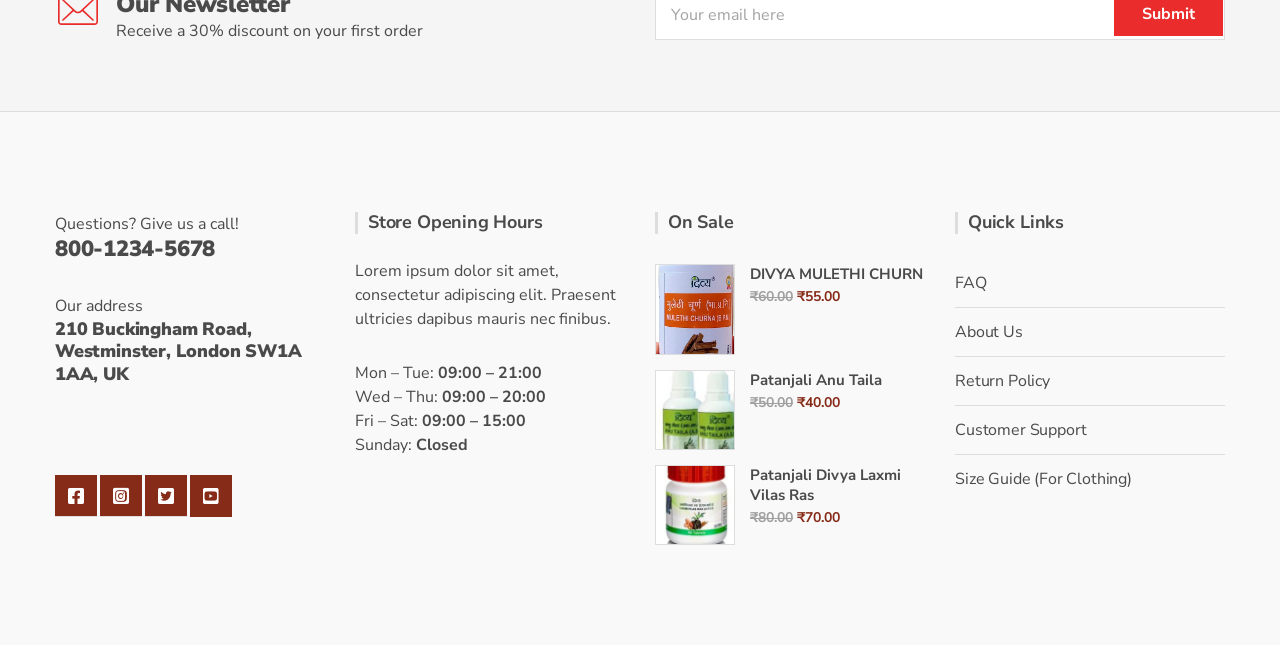Can you identify the bounding box coordinates of the clickable region needed to carry out this instruction: 'Visit Facebook page'? The coordinates should be four float numbers within the range of 0 to 1, stated as [left, top, right, bottom].

[0.043, 0.737, 0.076, 0.802]